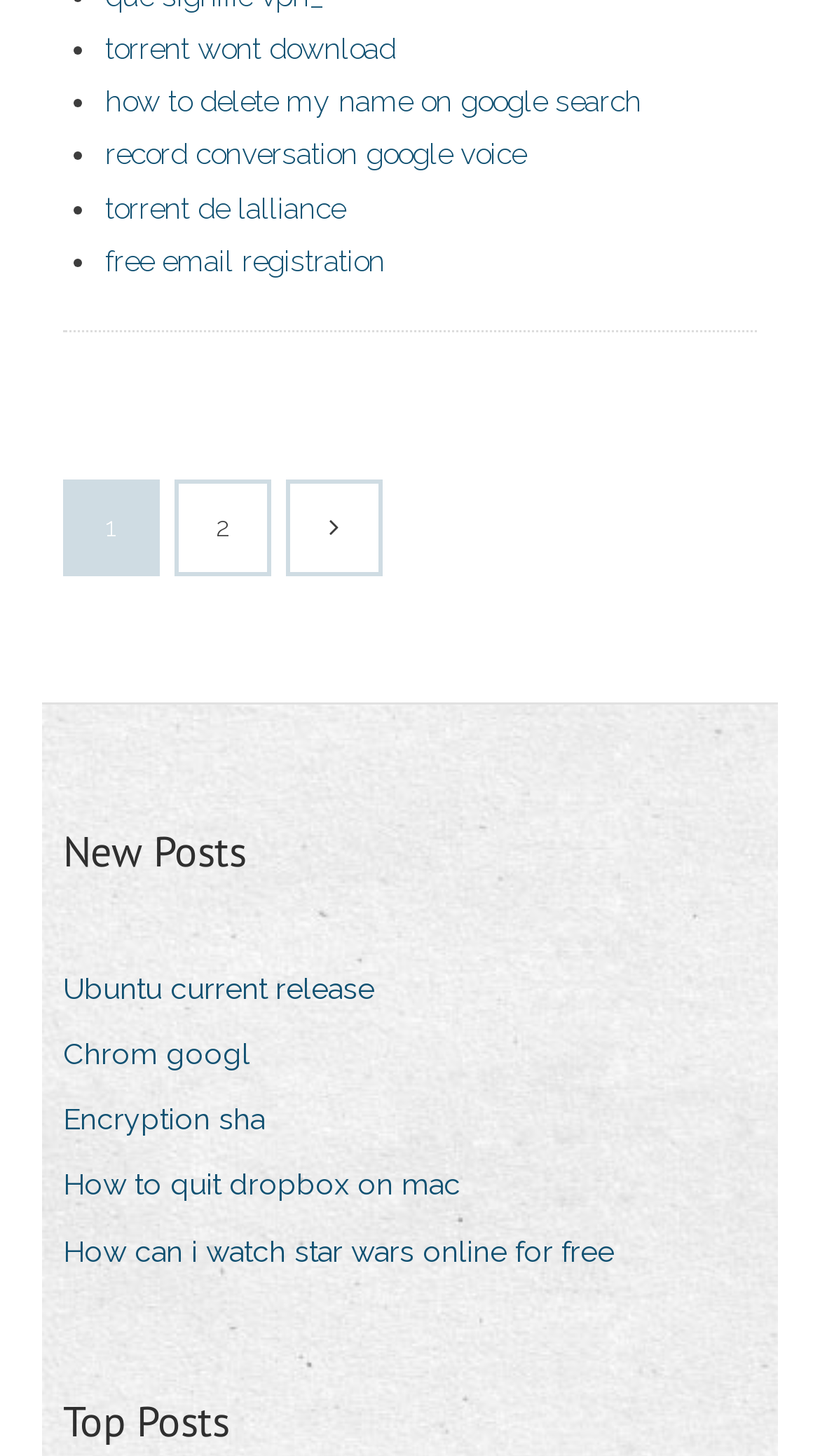What is the first topic in the list?
Please provide a full and detailed response to the question.

The first topic in the list is 'torrent wont download' which is a link element located at the top of the webpage with a bounding box of [0.128, 0.022, 0.482, 0.045].